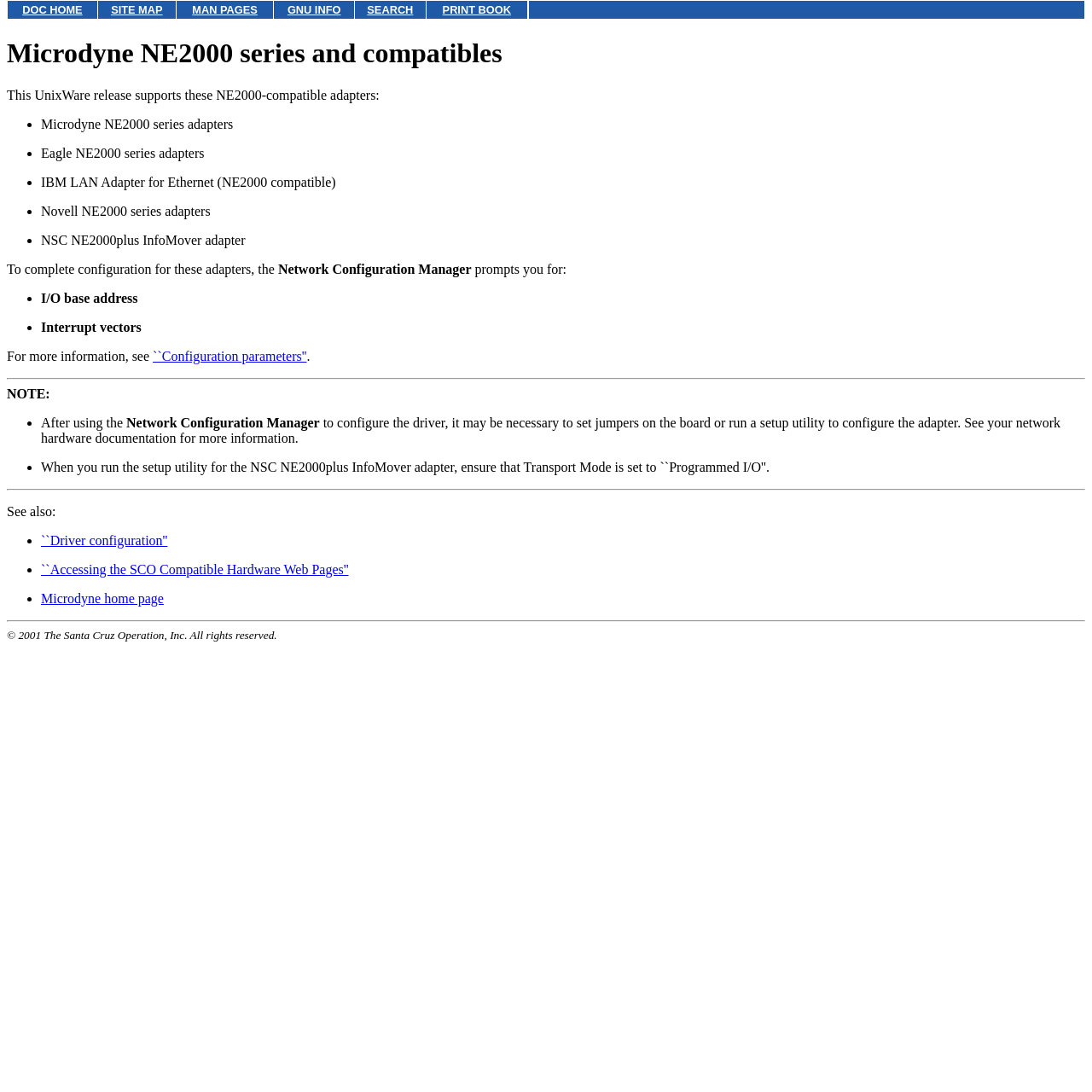Determine the bounding box coordinates of the region to click in order to accomplish the following instruction: "Go to Driver configuration". Provide the coordinates as four float numbers between 0 and 1, specifically [left, top, right, bottom].

[0.038, 0.488, 0.153, 0.501]